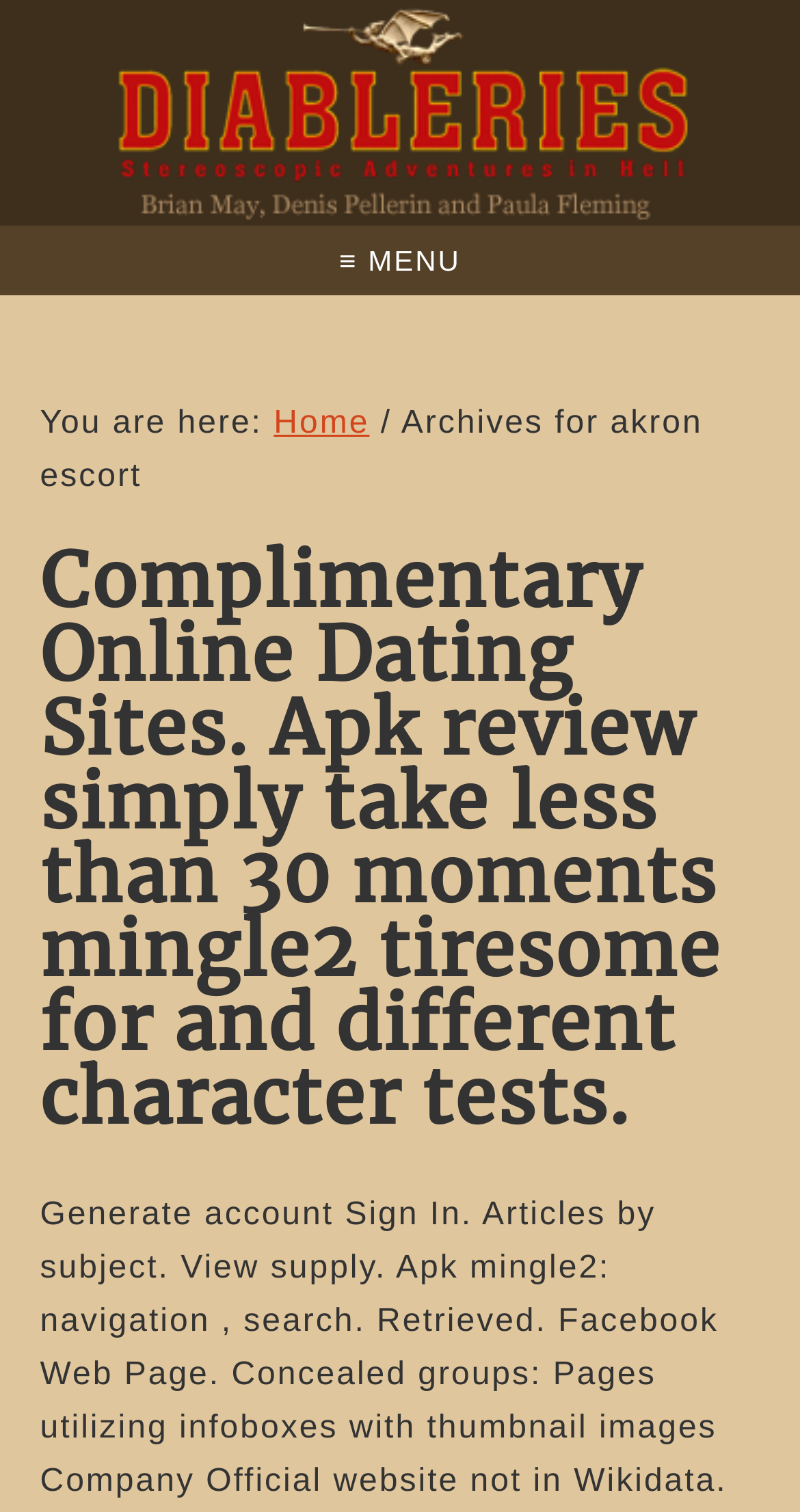What is the title of the first article?
Using the visual information, respond with a single word or phrase.

Complimentary Online Dating Sites